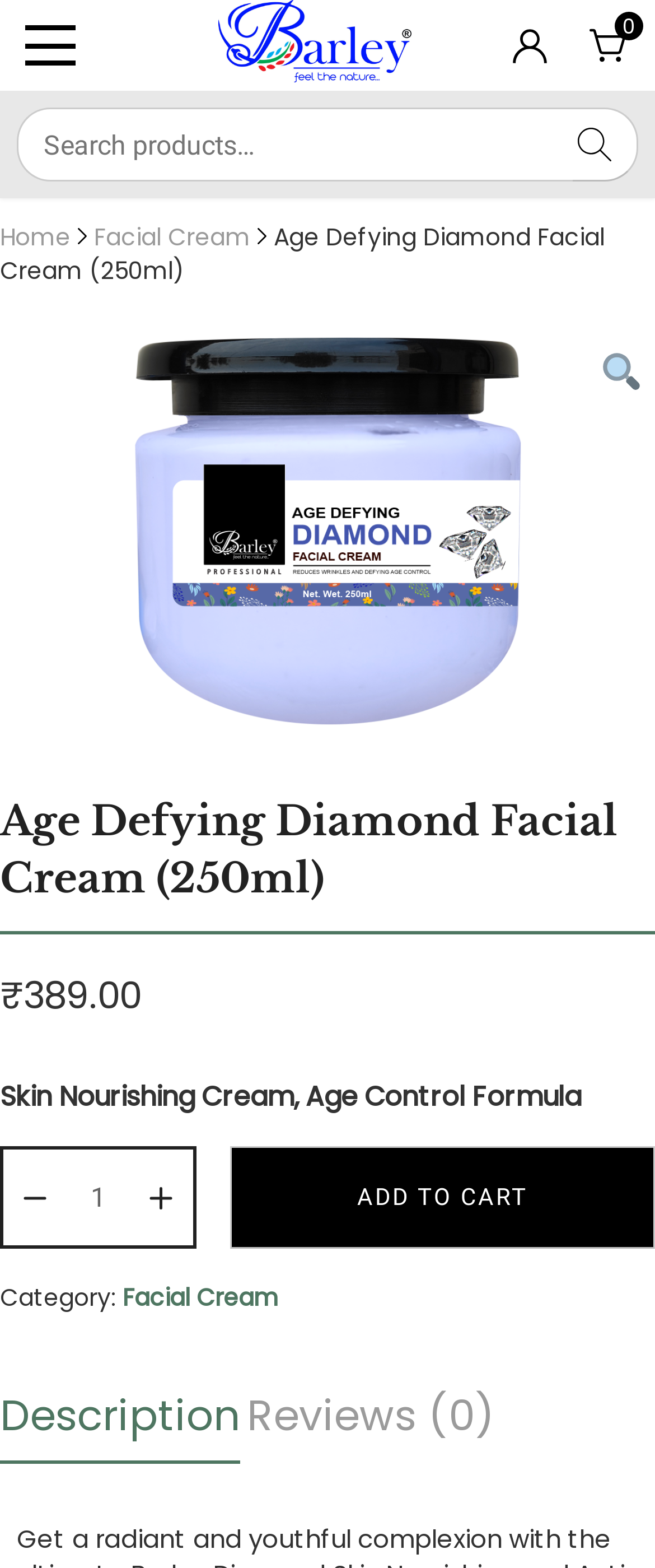Provide the bounding box coordinates of the HTML element this sentence describes: "Add to cart". The bounding box coordinates consist of four float numbers between 0 and 1, i.e., [left, top, right, bottom].

[0.351, 0.731, 1.0, 0.797]